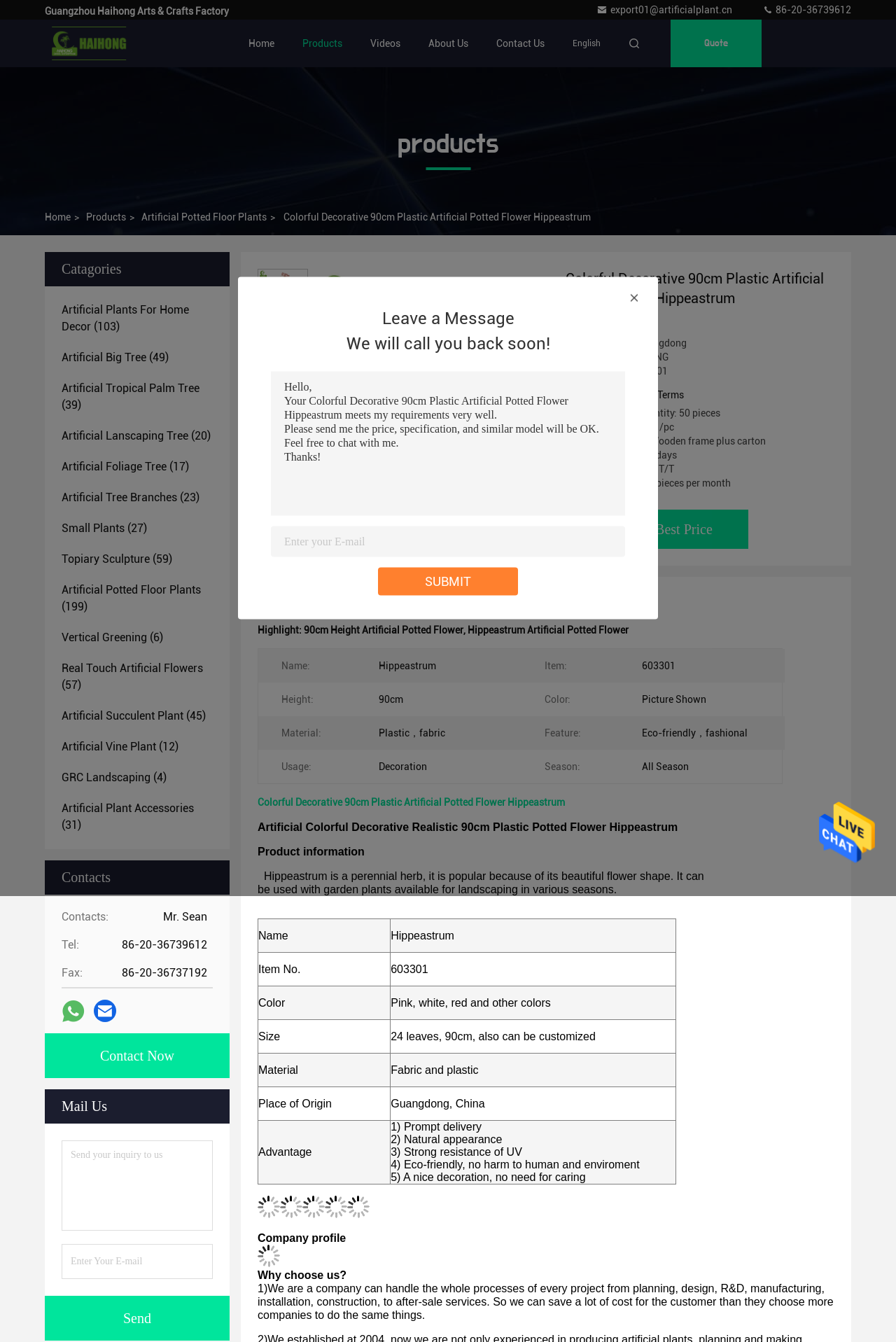Provide a brief response using a word or short phrase to this question:
What is the product being showcased?

Colorful Decorative 90cm Plastic Artificial Potted Flower Hippeastrum